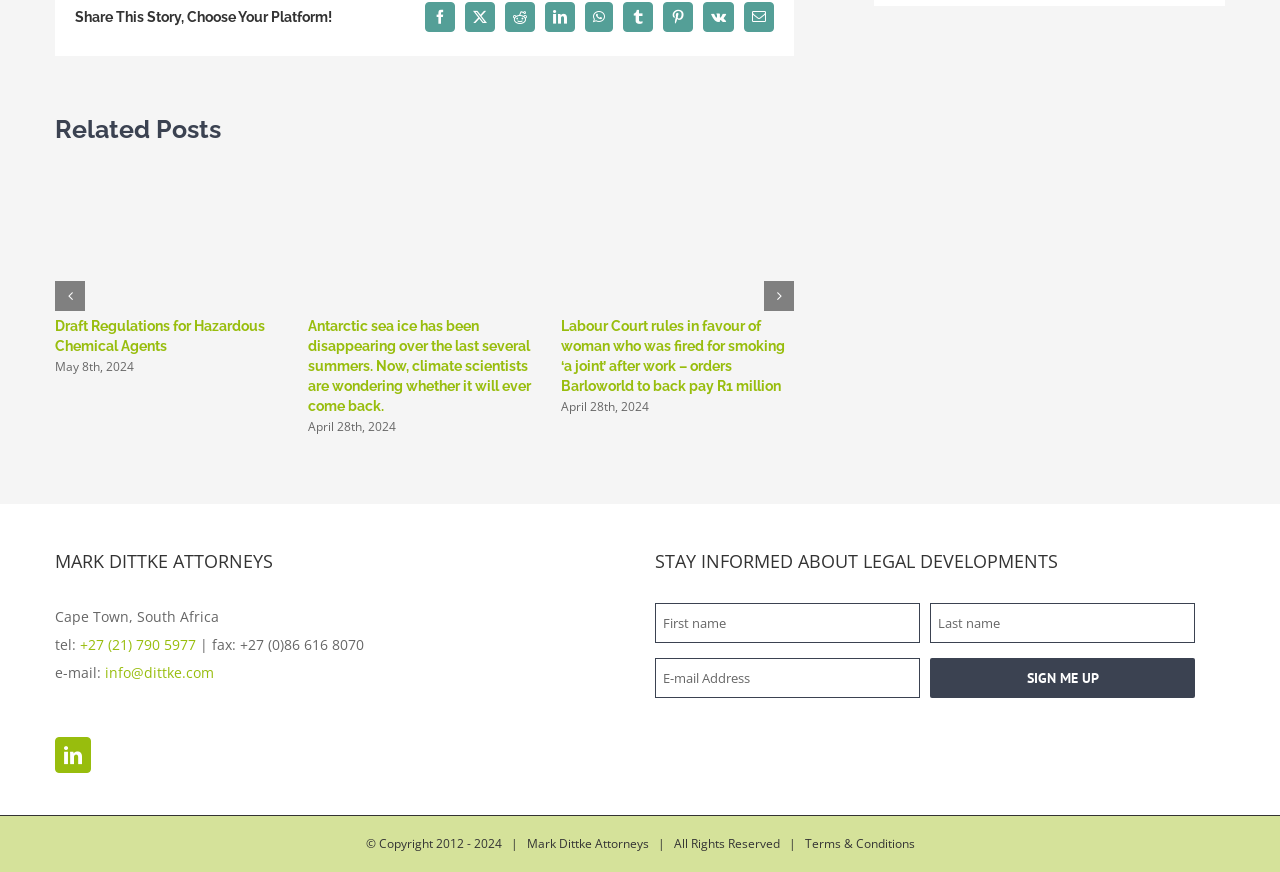Determine the bounding box coordinates of the clickable element necessary to fulfill the instruction: "View related post 'Draft Regulations for Hazardous Chemical Agents'". Provide the coordinates as four float numbers within the 0 to 1 range, i.e., [left, top, right, bottom].

[0.134, 0.24, 0.168, 0.29]